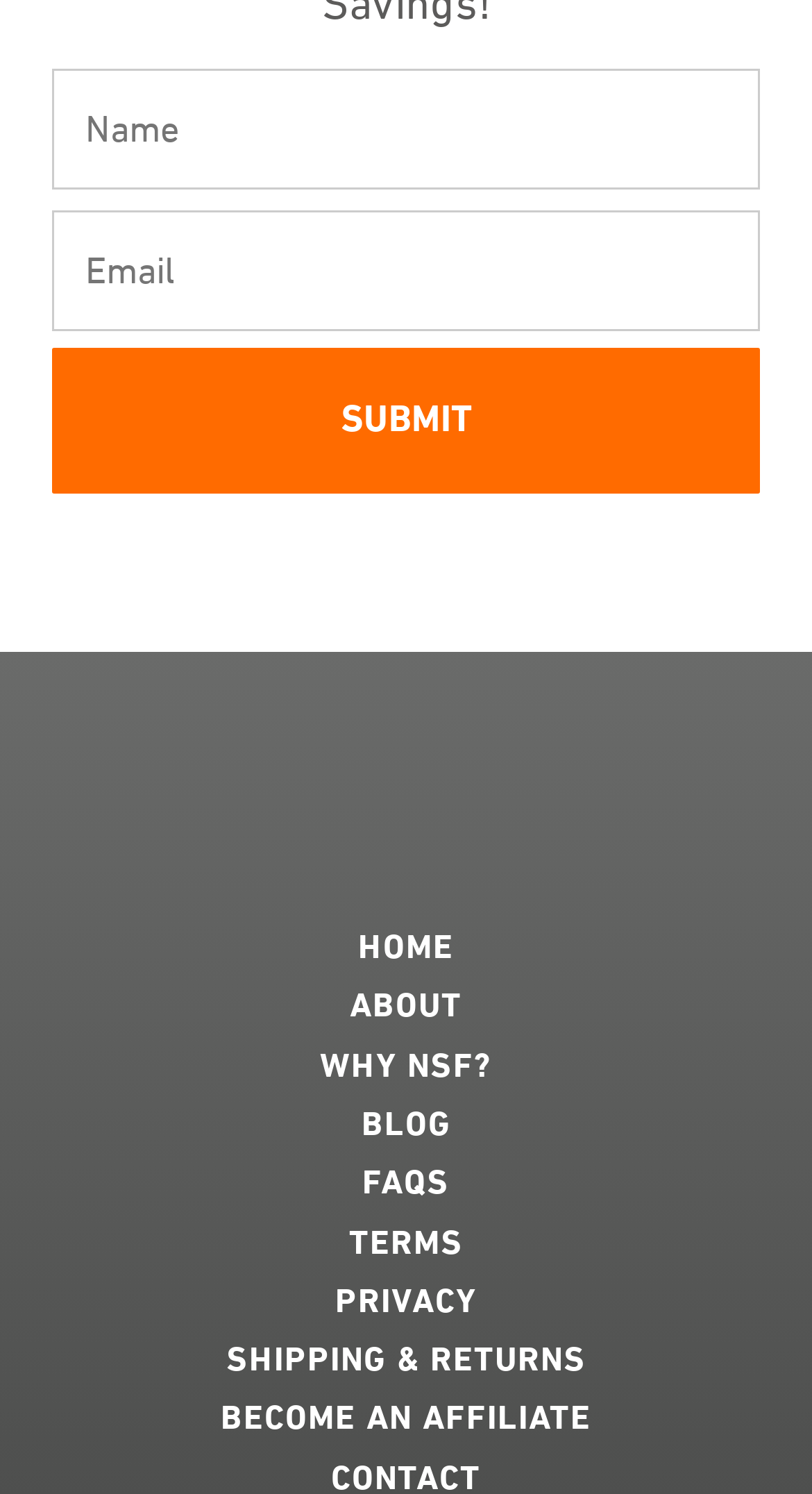What is the image description above the footer?
Refer to the image and provide a concise answer in one word or phrase.

Proven 4